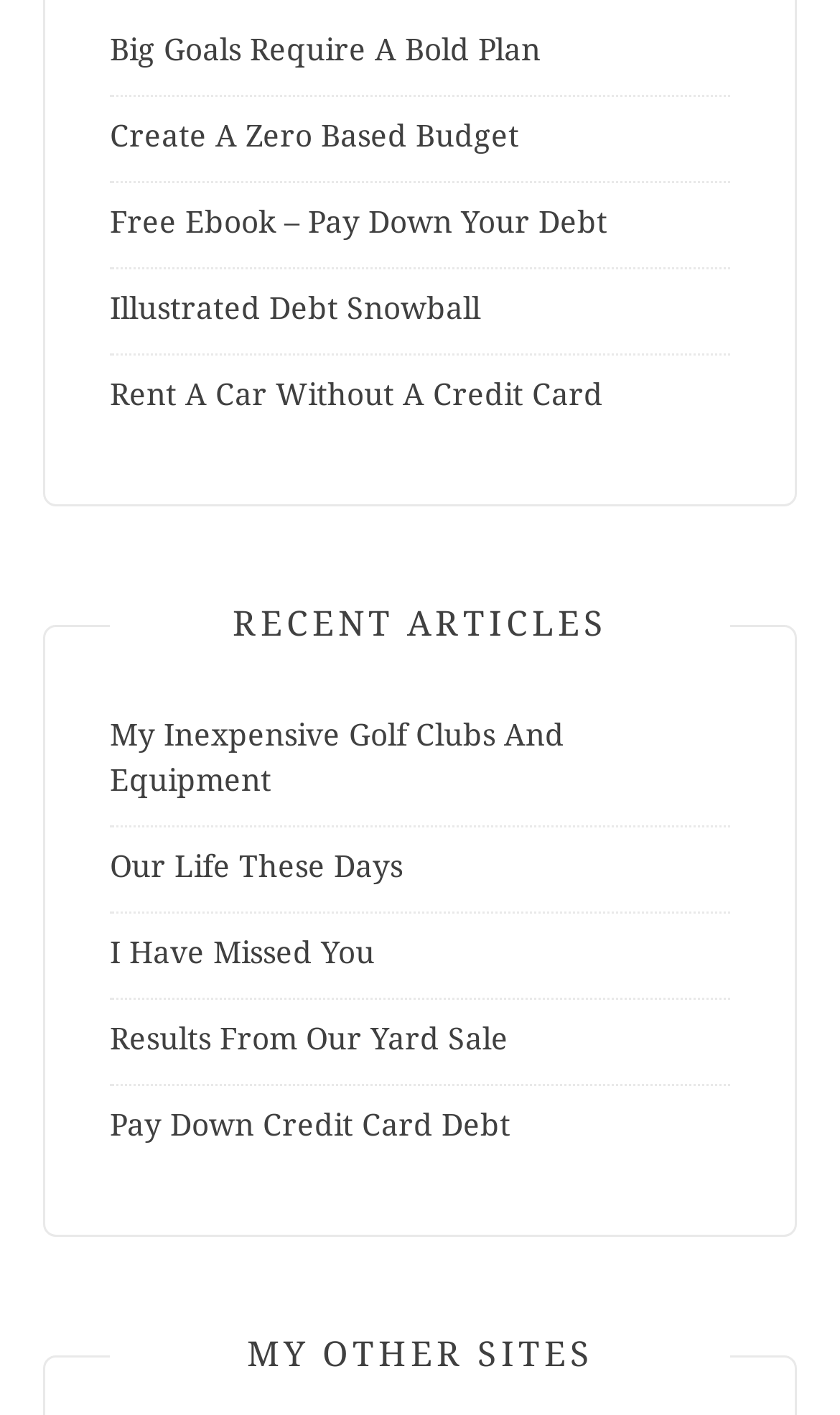Provide the bounding box coordinates for the area that should be clicked to complete the instruction: "Get a free ebook on paying down debt".

[0.131, 0.145, 0.723, 0.169]